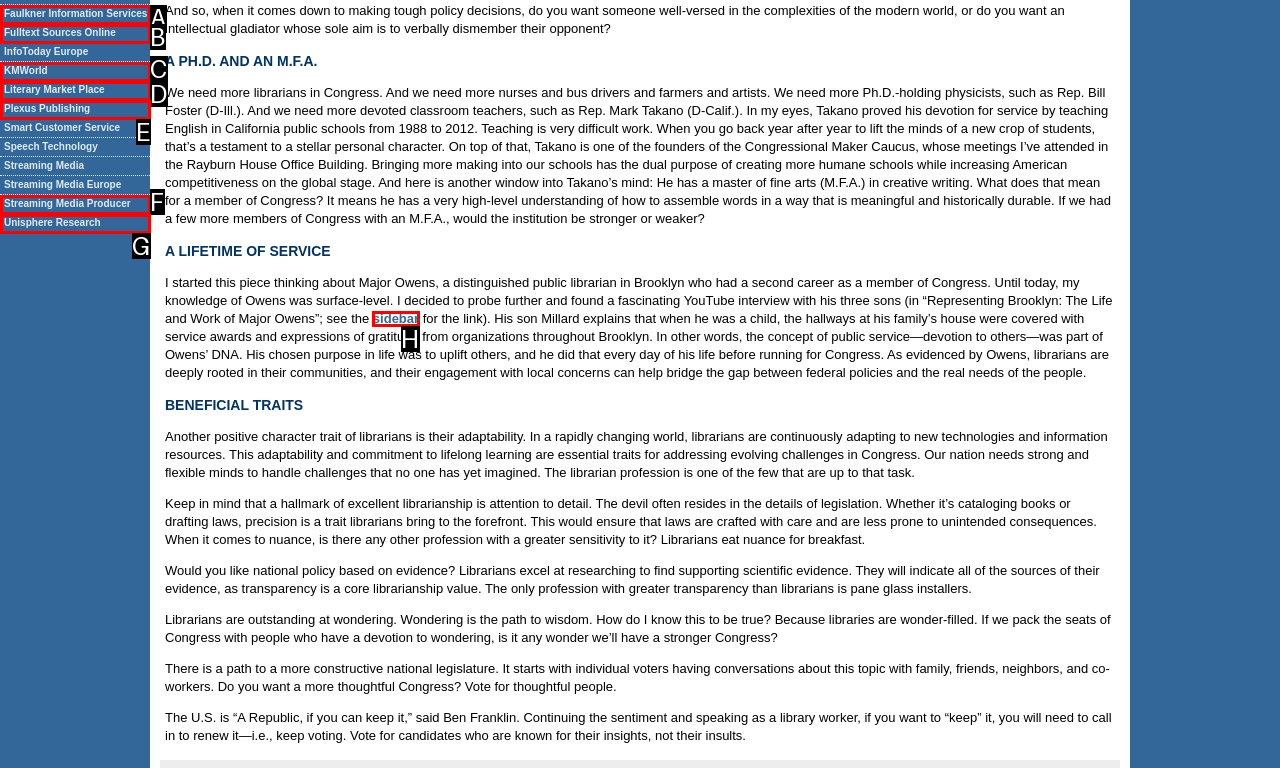Which option best describes: KMWorld
Respond with the letter of the appropriate choice.

C